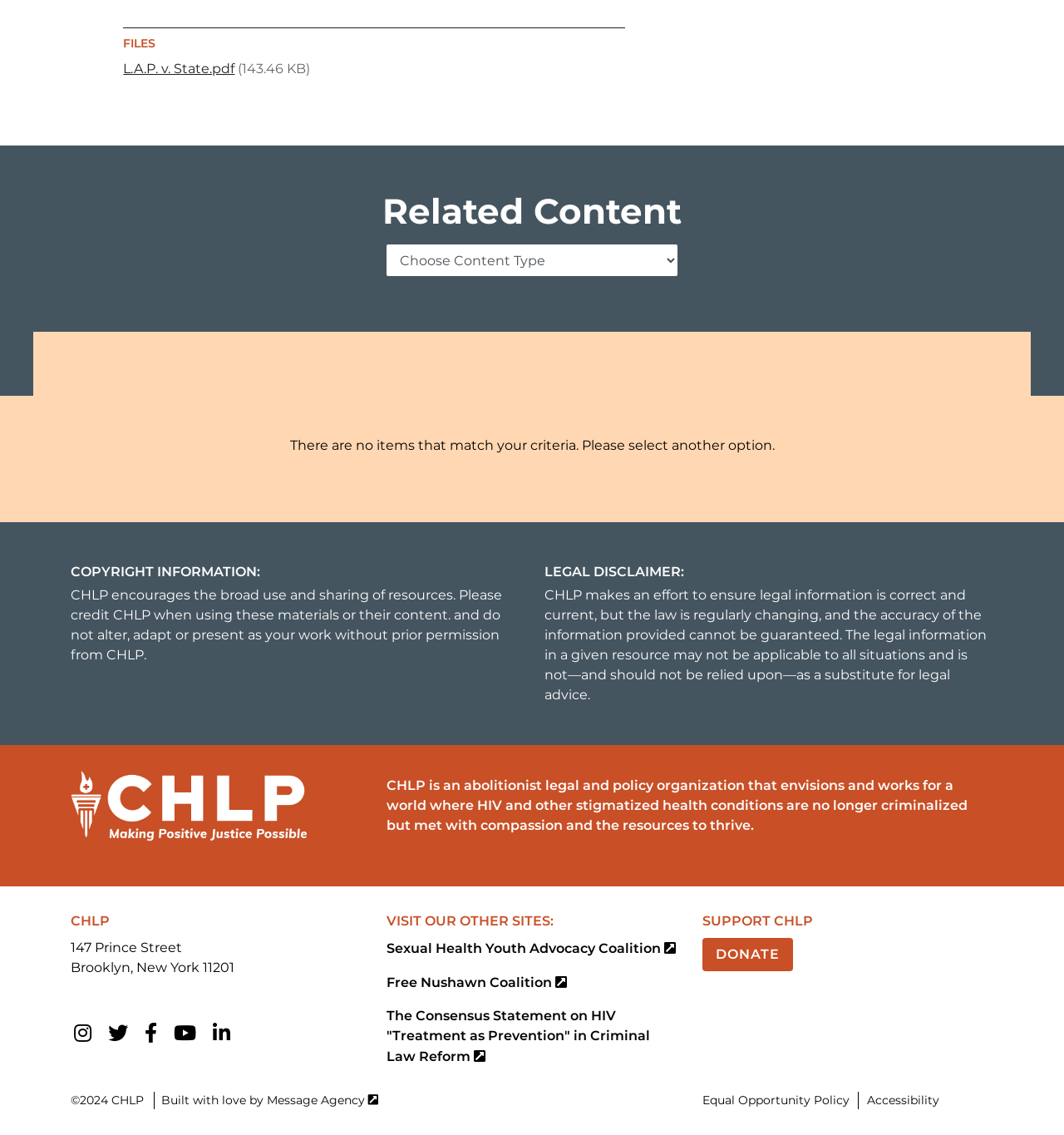Provide the bounding box coordinates of the HTML element this sentence describes: "Sexual Health Youth Advocacy Coalition".

[0.363, 0.827, 0.637, 0.845]